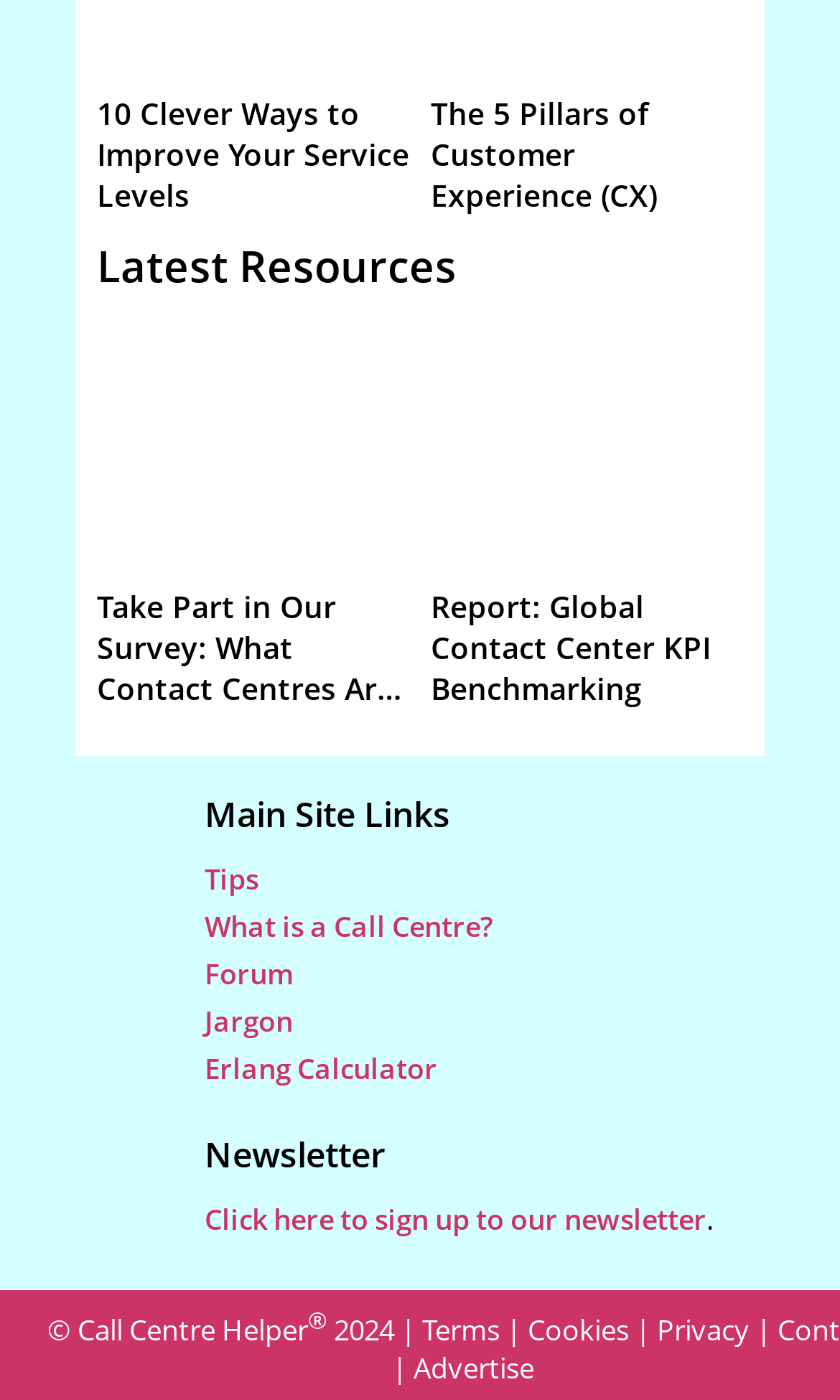Locate the bounding box coordinates of the element that should be clicked to fulfill the instruction: "Take the survey on What Contact Centres Are Doing Right Now".

[0.115, 0.384, 0.487, 0.418]